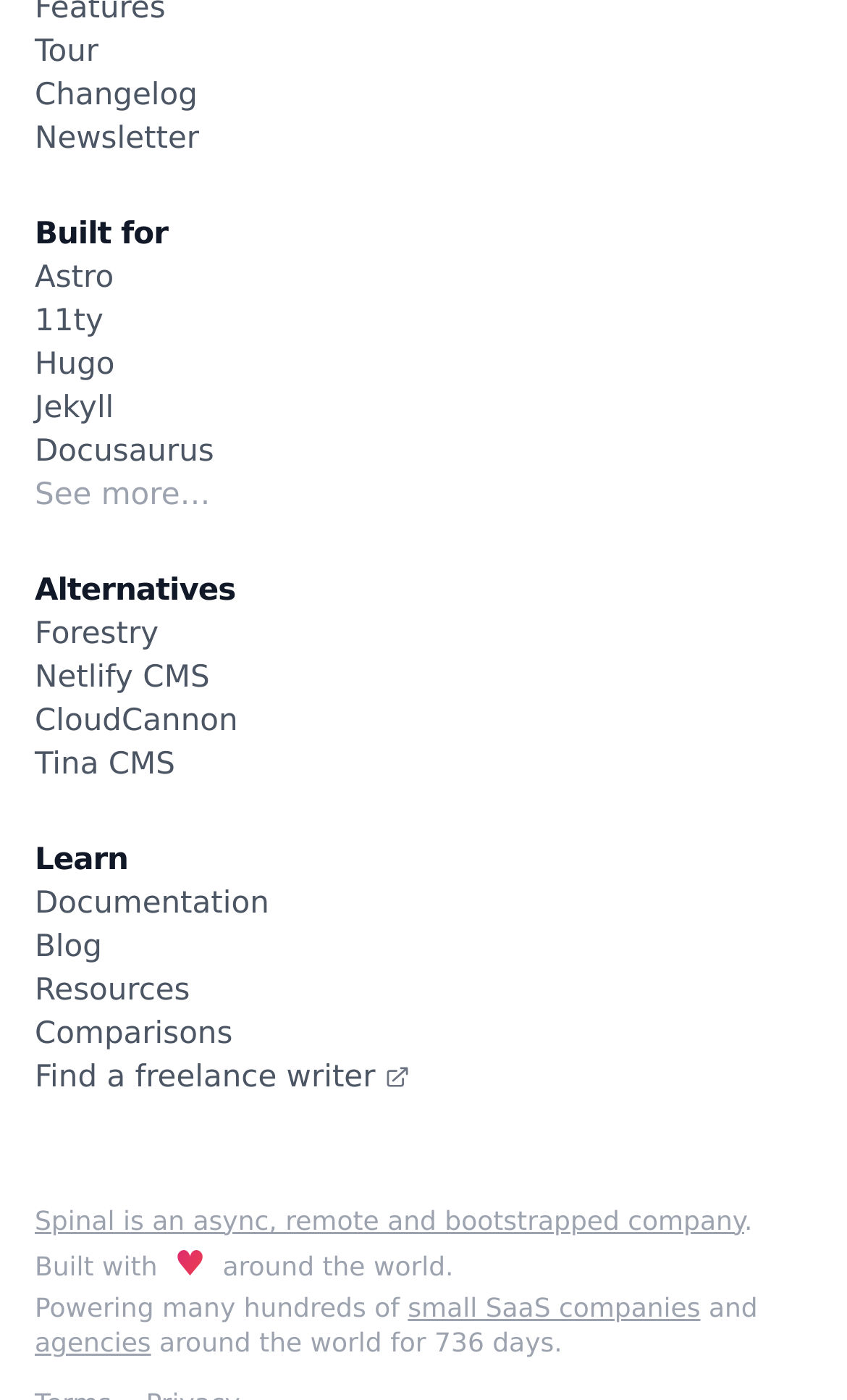Locate the bounding box coordinates of the area that needs to be clicked to fulfill the following instruction: "Read the Blog". The coordinates should be in the format of four float numbers between 0 and 1, namely [left, top, right, bottom].

[0.041, 0.664, 0.12, 0.689]